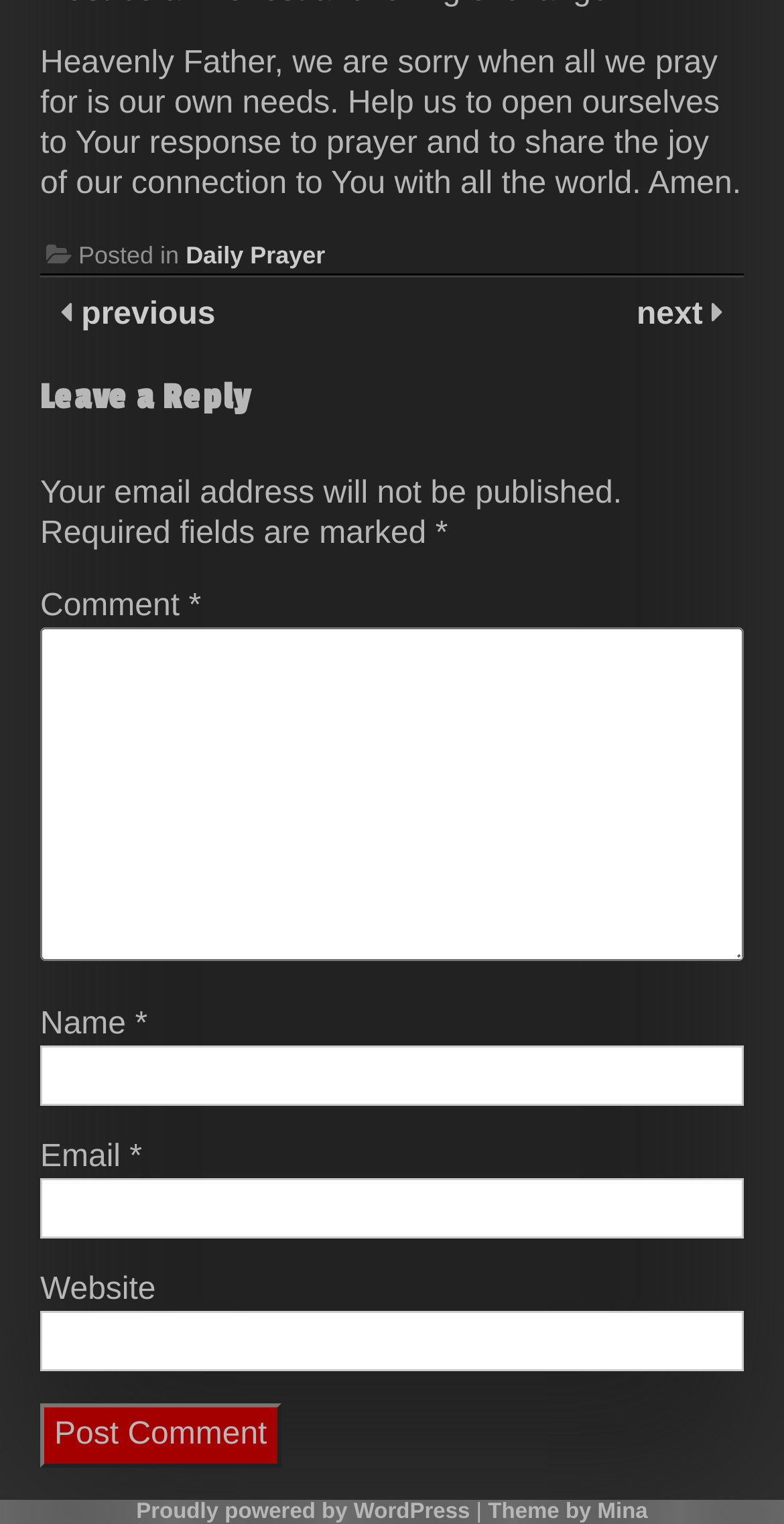Locate the bounding box coordinates of the element that should be clicked to fulfill the instruction: "Click on the 'previous' link".

[0.092, 0.195, 0.275, 0.218]